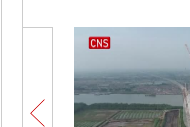What is Qingdao known for?
Kindly answer the question with as much detail as you can.

Qingdao is known for its vibrant agriculture and picturesque vistas because the caption highlights these features as reflective of the city's industrious spirit and natural beauty.